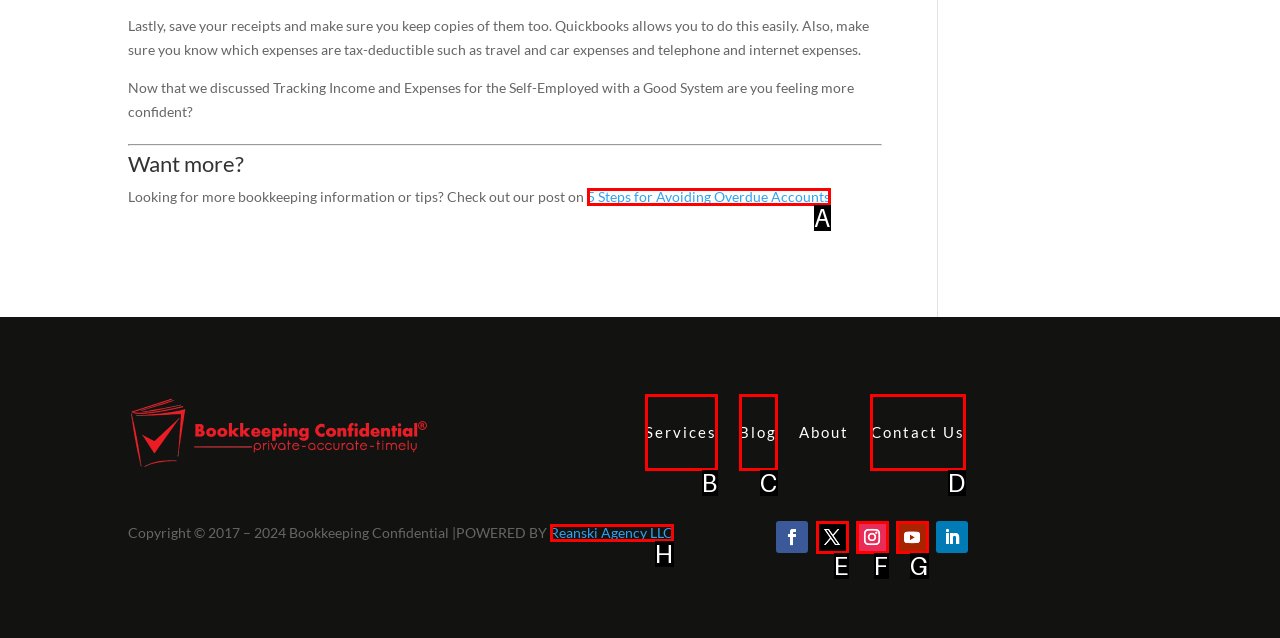Point out which HTML element you should click to fulfill the task: Check latest price on AliExpress.
Provide the option's letter from the given choices.

None